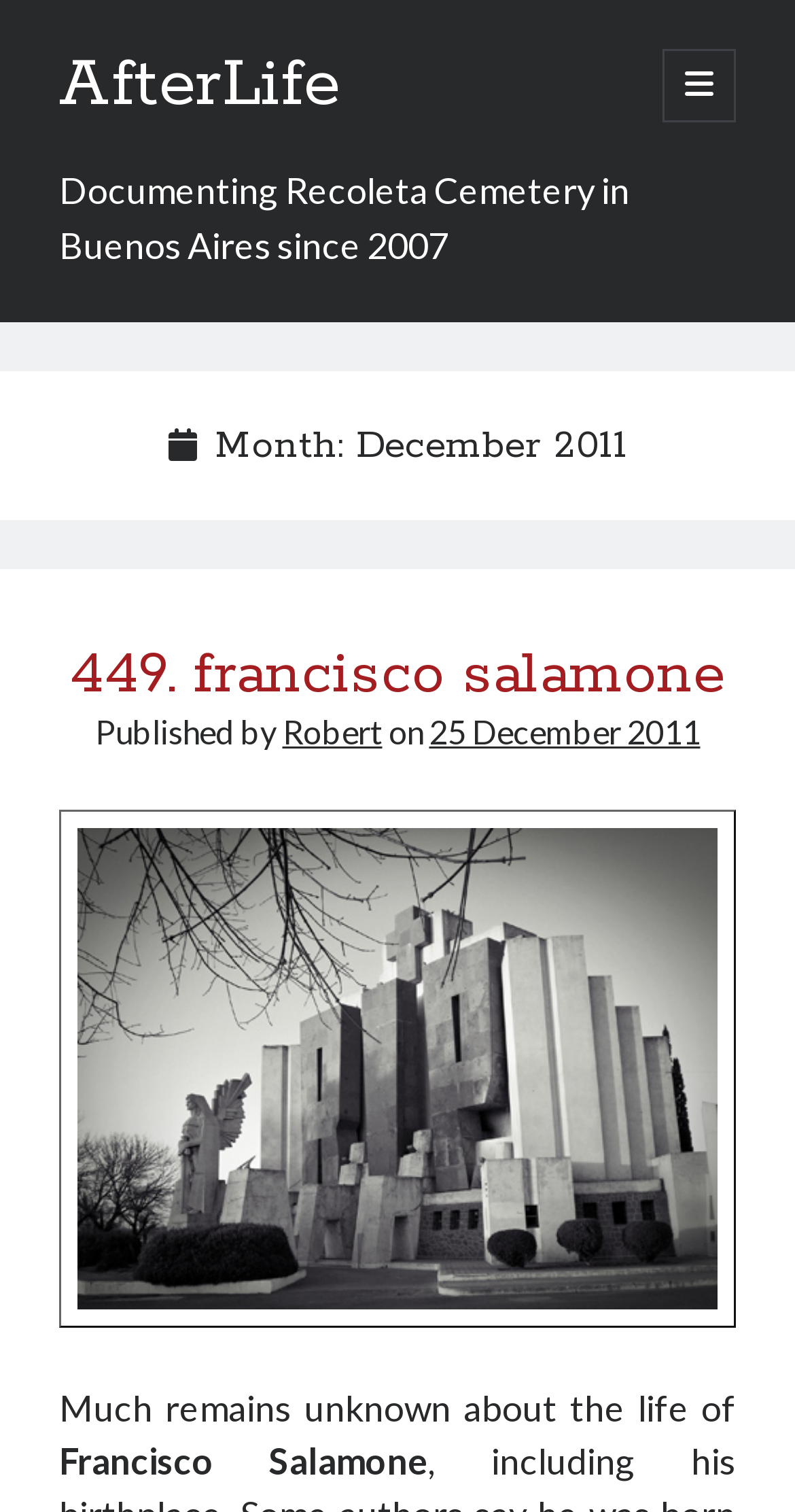Generate a comprehensive caption for the webpage you are viewing.

The webpage is about documenting Recoleta Cemetery in Buenos Aires since 2007. At the top, there is a link to "AfterLife" and a brief description of the website's purpose. On the top right, there is a button to open the primary menu.

To the right of the button, there is a sidebar with several headings, including "Sidebar" and "Topics". Under "Topics", there are 20 links to various categories, such as "Art + Architecture", "Audio + Video", "Business", and "Cats", each with a corresponding number in parentheses. These links are arranged vertically, taking up most of the right side of the page.

On the left side of the page, there is a heading "Month: December 2011" followed by a subheading "449. francisco salamone". Below this, there is a link to "449. francisco salamone" and some text indicating that it was published by "Robert" on "25 December 2011". 

Below this text, there is a large image of Francisco Salamone, Azul, cementerio, which takes up most of the bottom left of the page. Above the image, there is a brief description of Francisco Salamone's life.